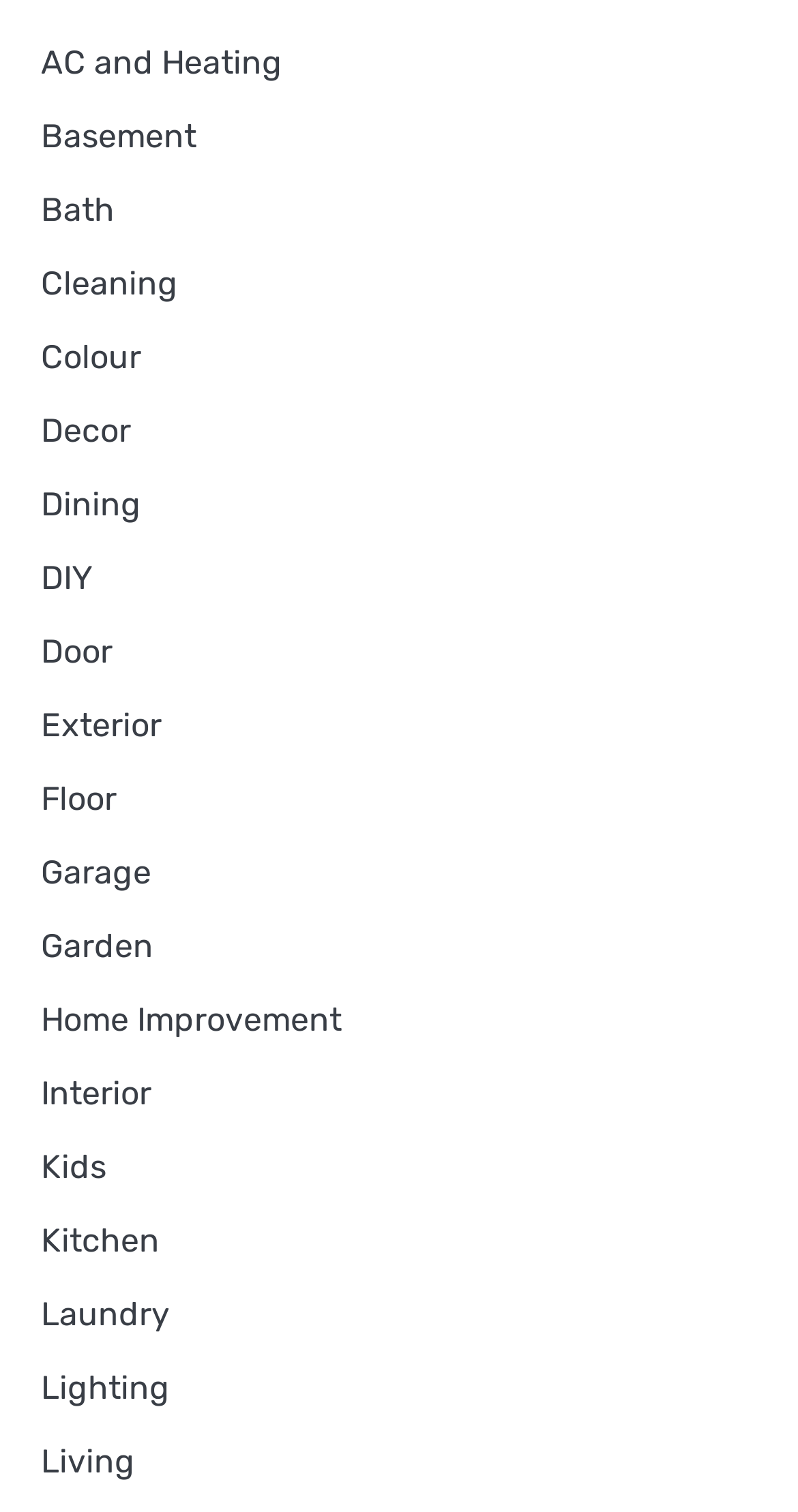Specify the bounding box coordinates of the area that needs to be clicked to achieve the following instruction: "explore Home Improvement".

[0.051, 0.661, 0.428, 0.687]